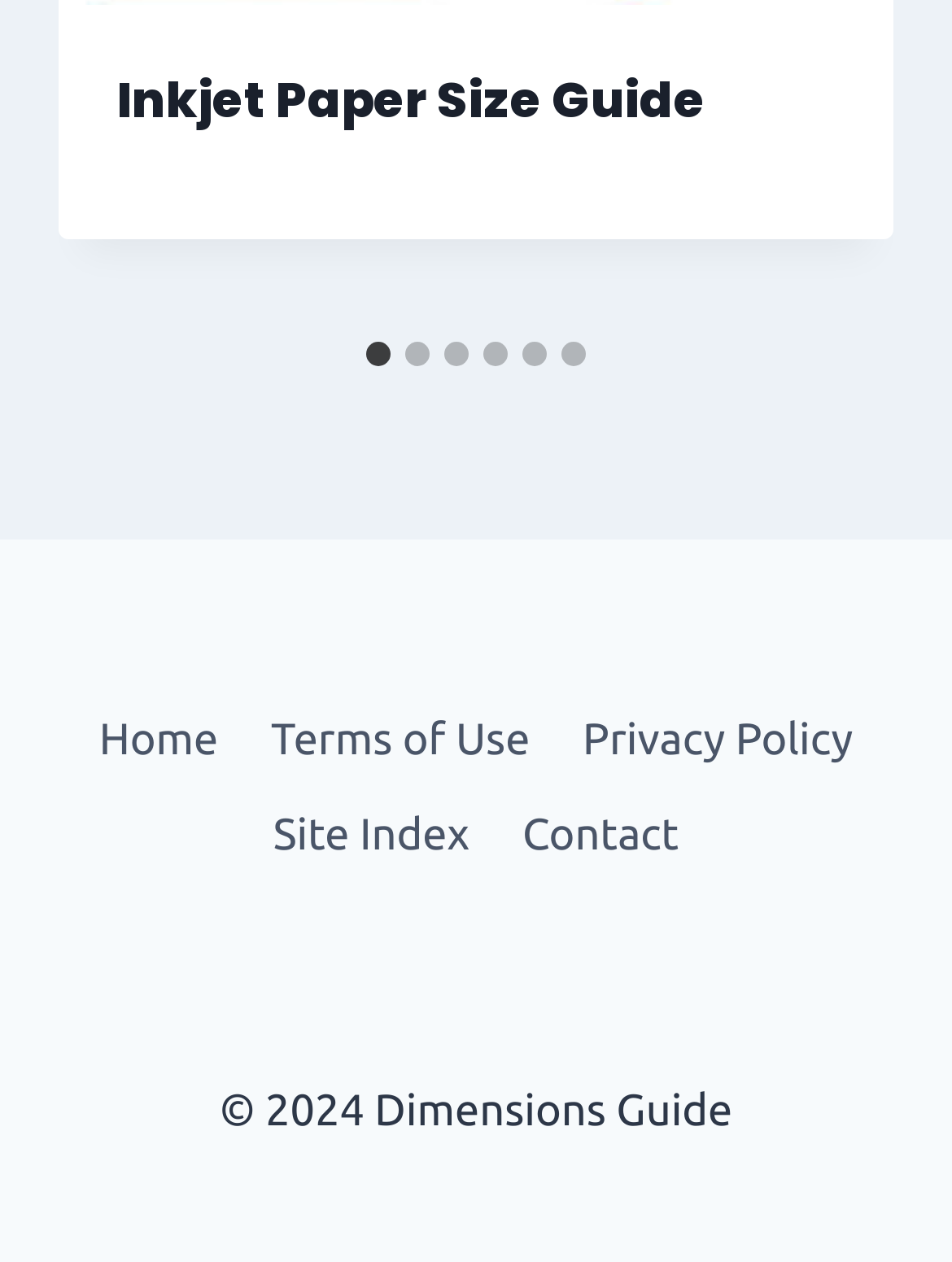Give a succinct answer to this question in a single word or phrase: 
How many slides are available?

6